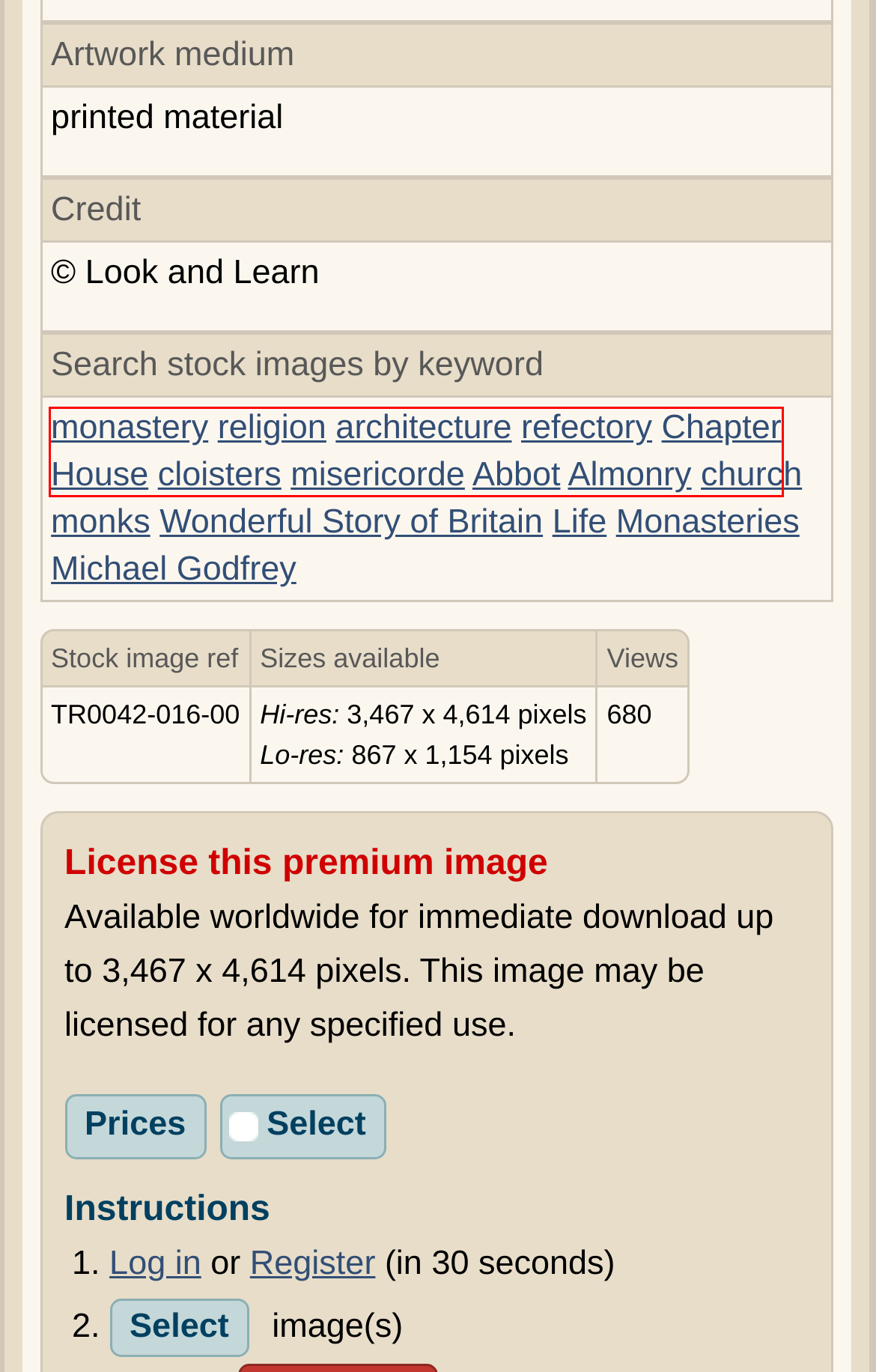Analyze the given webpage screenshot and identify the UI element within the red bounding box. Select the webpage description that best matches what you expect the new webpage to look like after clicking the element. Here are the candidates:
A. Historical Picture Archive – ‘church’ historical pictures | Look and Learn
B. Historical Picture Archive – ‘Monasteries’ historical pictures | Look and Learn
C. Historical Picture Archive – ‘Abbot’ historical pictures | Look and Learn
D. Historical Picture Archive – ‘misericorde’ historical pictures | Look and Learn
E. Historical Picture Archive – ‘cloisters’ historical pictures | Look and Learn
F. Historical Picture Archive – ‘refectory’ historical pictures | Look and Learn
G. Historical Picture Archive – ‘Life’ historical pictures | Look and Learn
H. Historical Picture Archive – ‘Chapter House’ historical pictures | Look and Learn

H